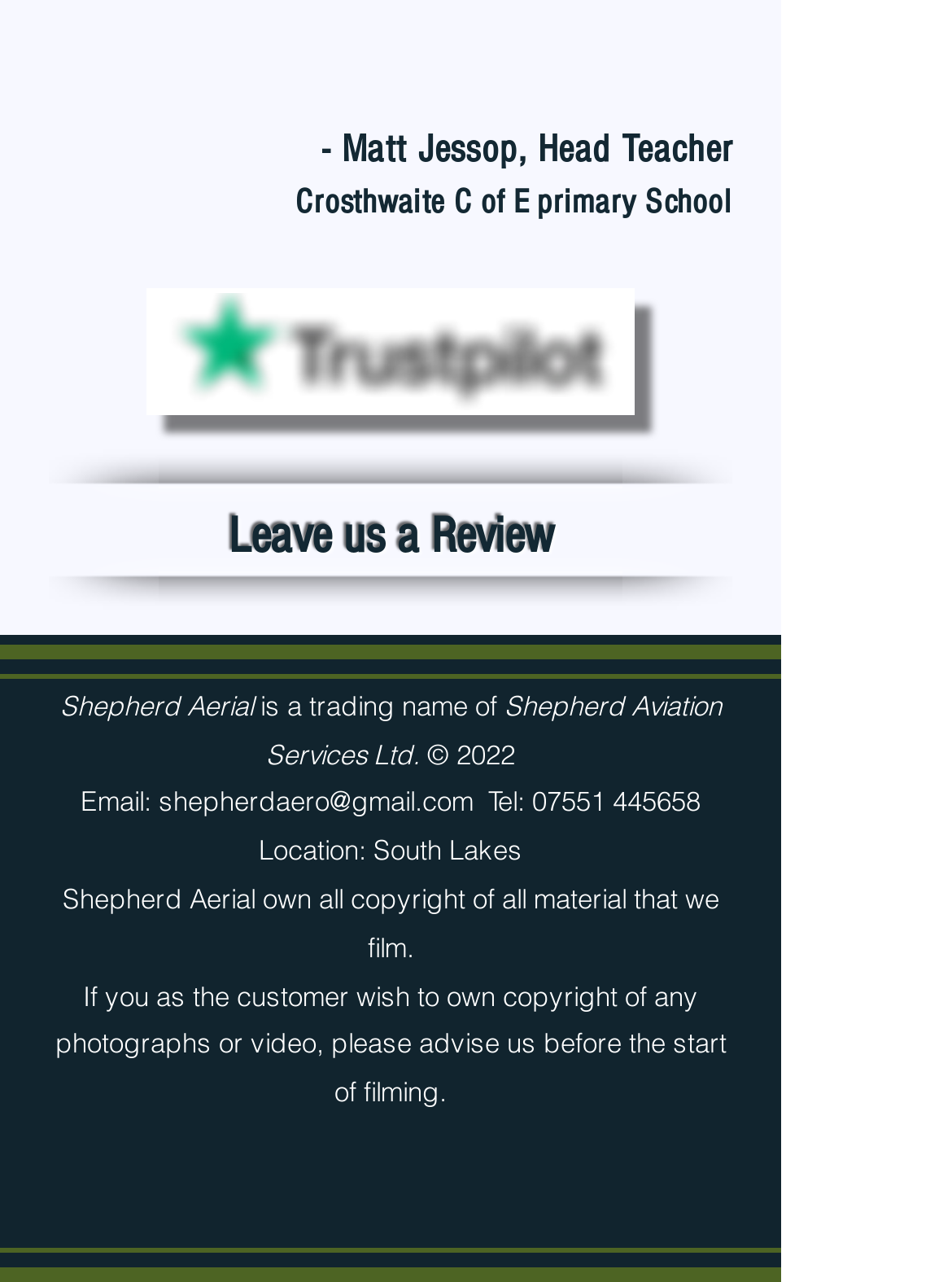Carefully observe the image and respond to the question with a detailed answer:
Who is the head teacher of the school?

I found the head teacher's name by looking at the StaticText element with the text '- Matt Jessop, Head Teacher' which is located at the top of the webpage.